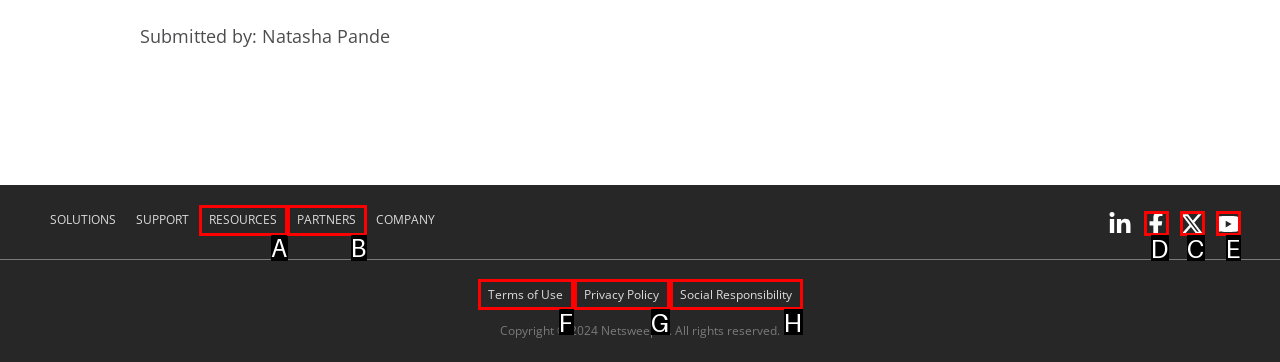Point out the UI element to be clicked for this instruction: Check Twitter. Provide the answer as the letter of the chosen element.

C